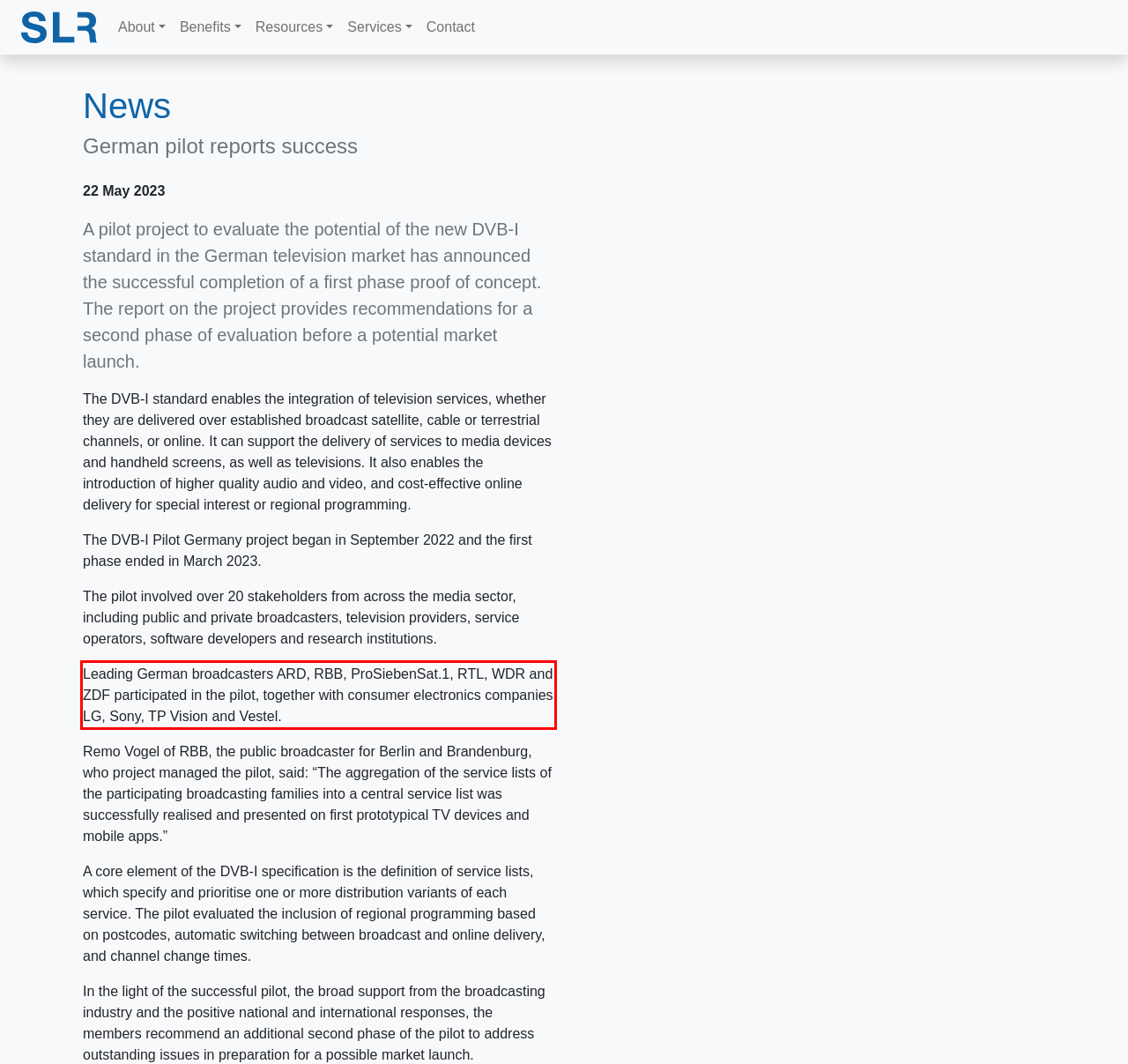Given the screenshot of a webpage, identify the red rectangle bounding box and recognize the text content inside it, generating the extracted text.

Leading German broadcasters ARD, RBB, ProSiebenSat.1, RTL, WDR and ZDF participated in the pilot, together with consumer electronics companies LG, Sony, TP Vision and Vestel.